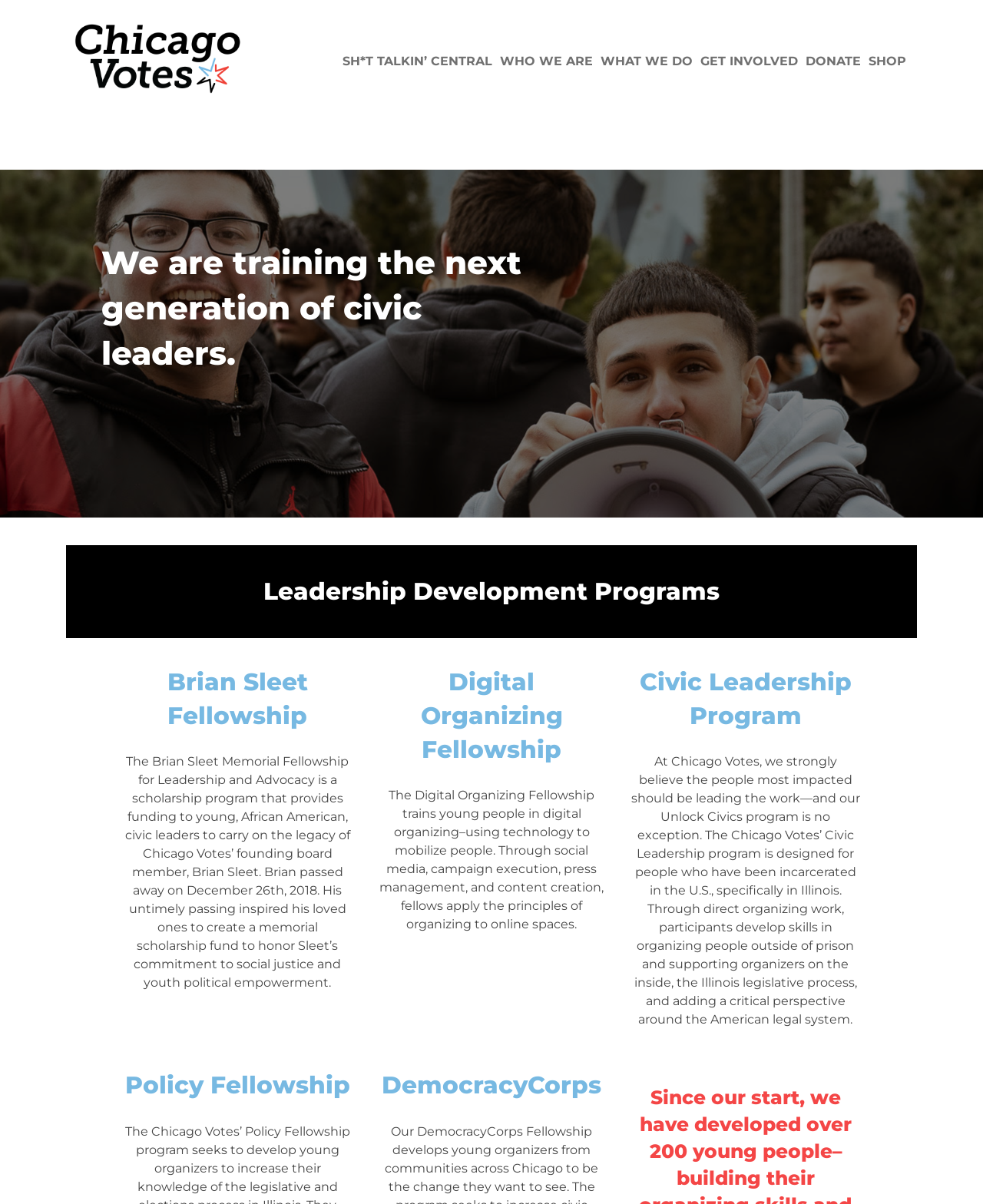Provide the bounding box coordinates of the section that needs to be clicked to accomplish the following instruction: "Click the 'SHOP' link."

[0.88, 0.044, 0.926, 0.059]